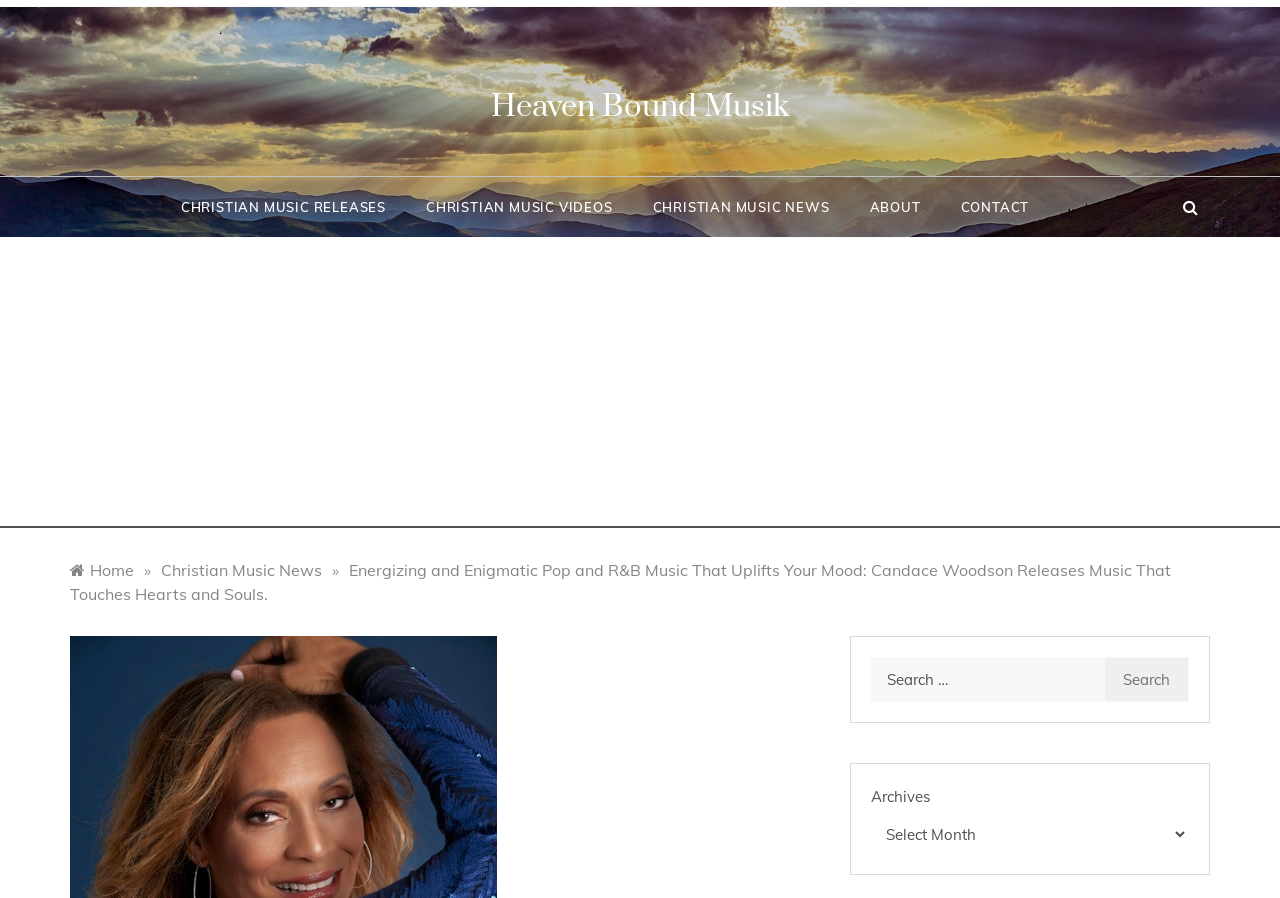How many main navigation links are there?
Answer the question with just one word or phrase using the image.

6